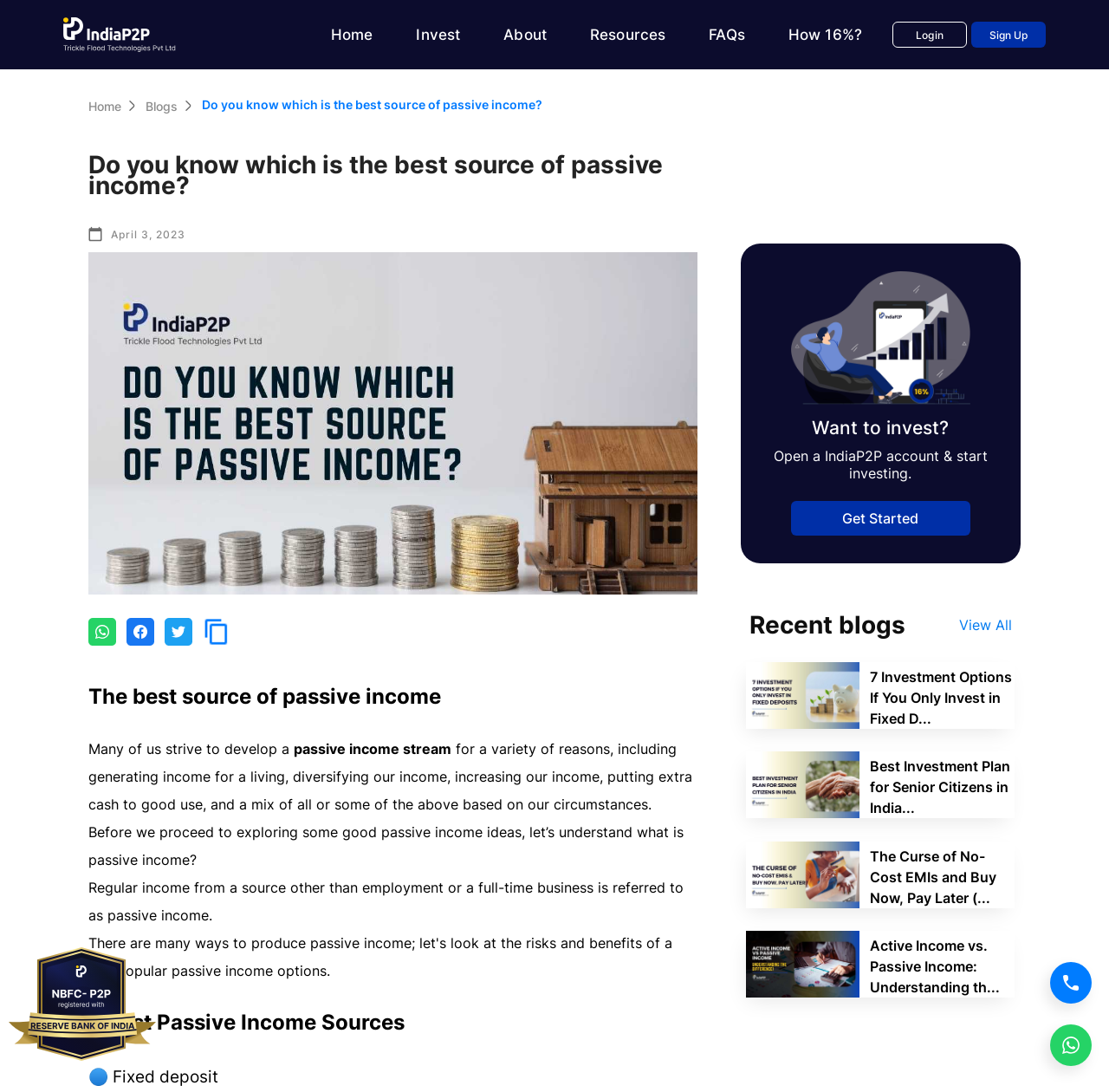Provide the bounding box for the UI element matching this description: "View All".

[0.865, 0.564, 0.912, 0.58]